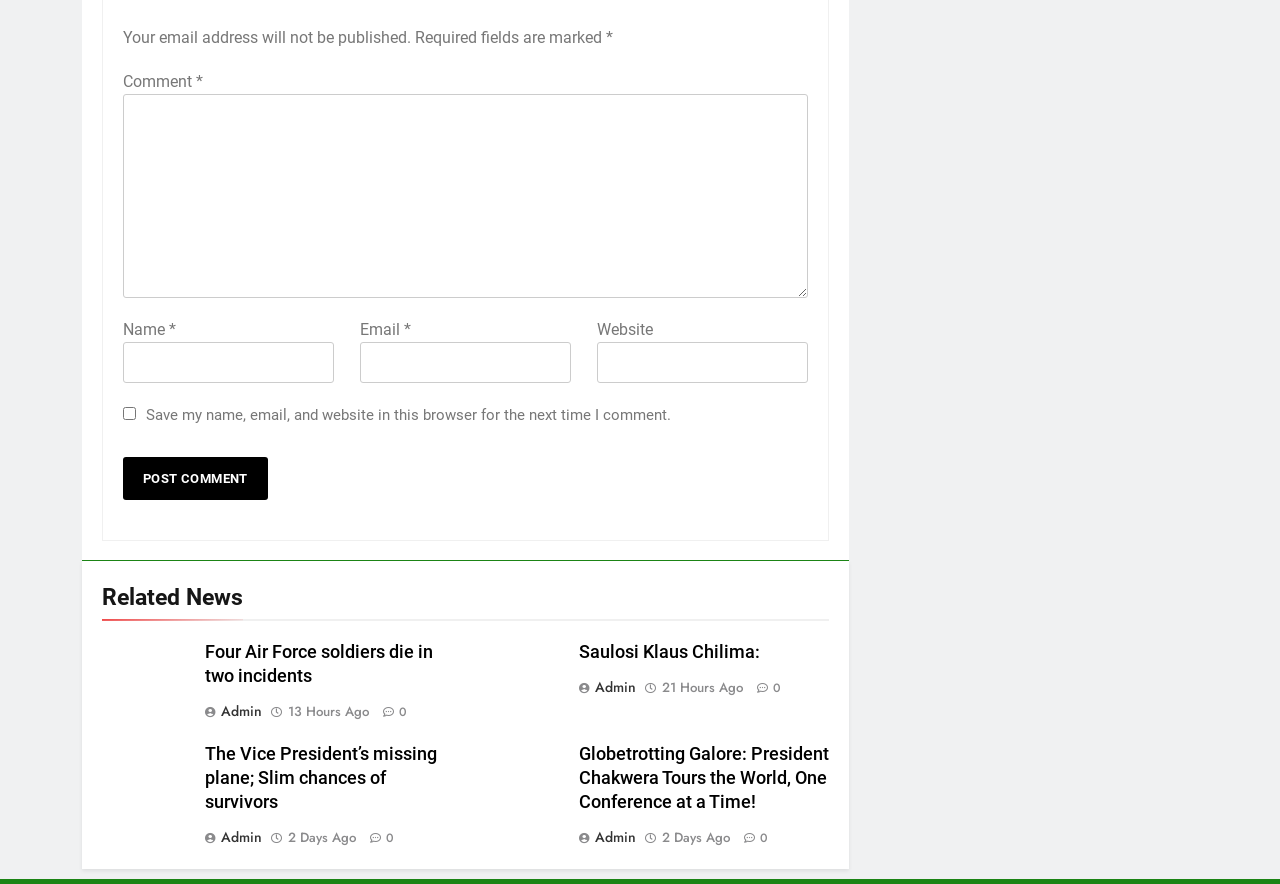Given the element description Saulosi Klaus Chilima:, identify the bounding box coordinates for the UI element on the webpage screenshot. The format should be (top-left x, top-left y, bottom-right x, bottom-right y), with values between 0 and 1.

[0.452, 0.726, 0.594, 0.749]